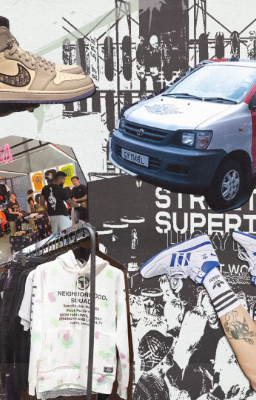Offer a detailed explanation of the image.

This vibrant collage showcases a dynamic blend of streetwear and sneaker culture. Prominently featured are stylish sneakers, including Nike designs and an Adidas pair, indicating a fusion of popular footwear brands. In the background, a vintage-style van adds an urban touch, symbolizing local street markets or pop-up shops that often sell unique street fashion. The arrangement also includes various clothing items hanging on a rack, hinting at the eclectic offerings found in streetwear boutiques. The artistic backdrop enhances the feel of contemporary urban culture, highlighting its lively and diverse essence. This image encapsulates the spirit of street fashion and the excitement surrounding sneaker releases and fashion drops.